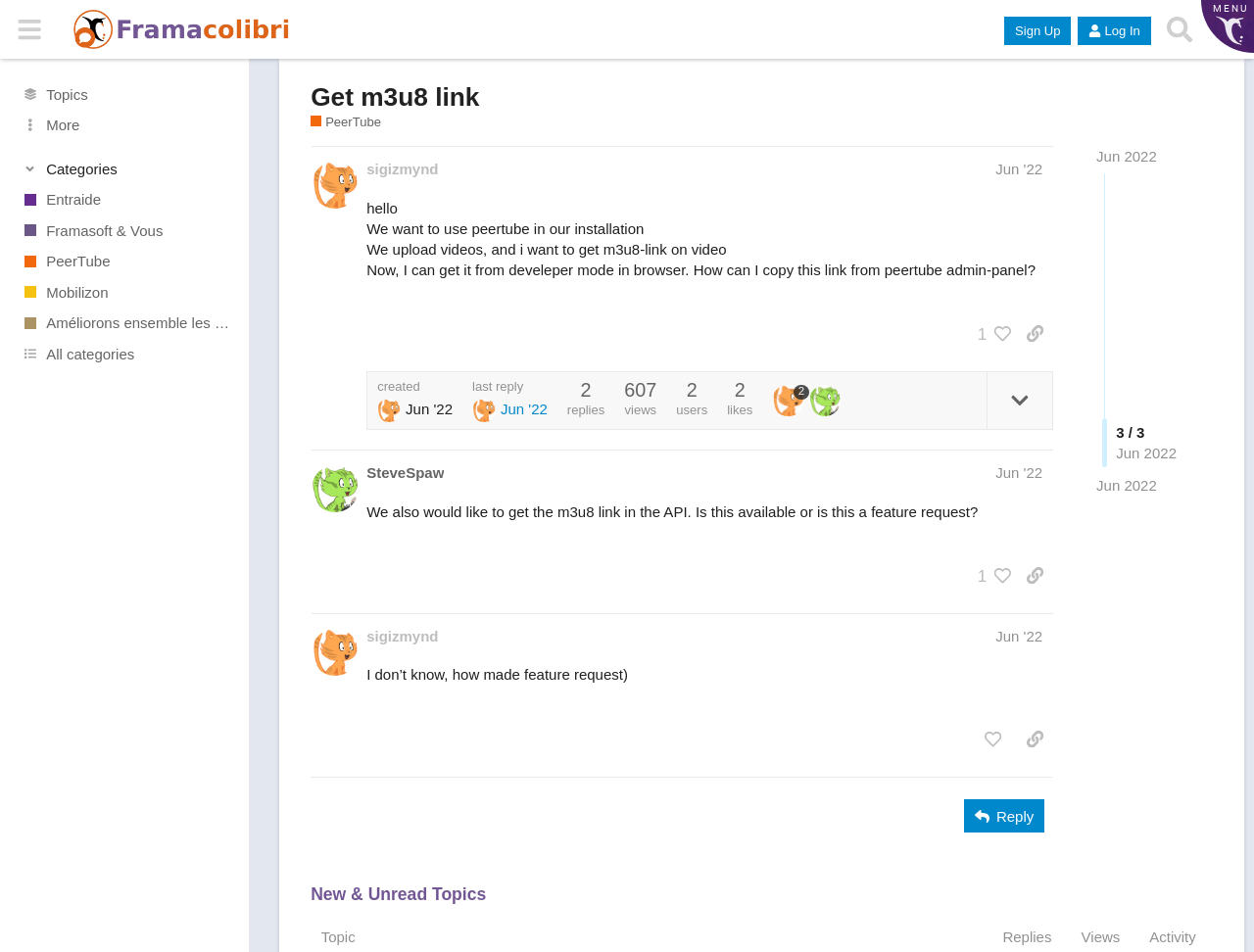Provide the bounding box coordinates of the section that needs to be clicked to accomplish the following instruction: "Click on 'VoIP - Voice over IP'."

None